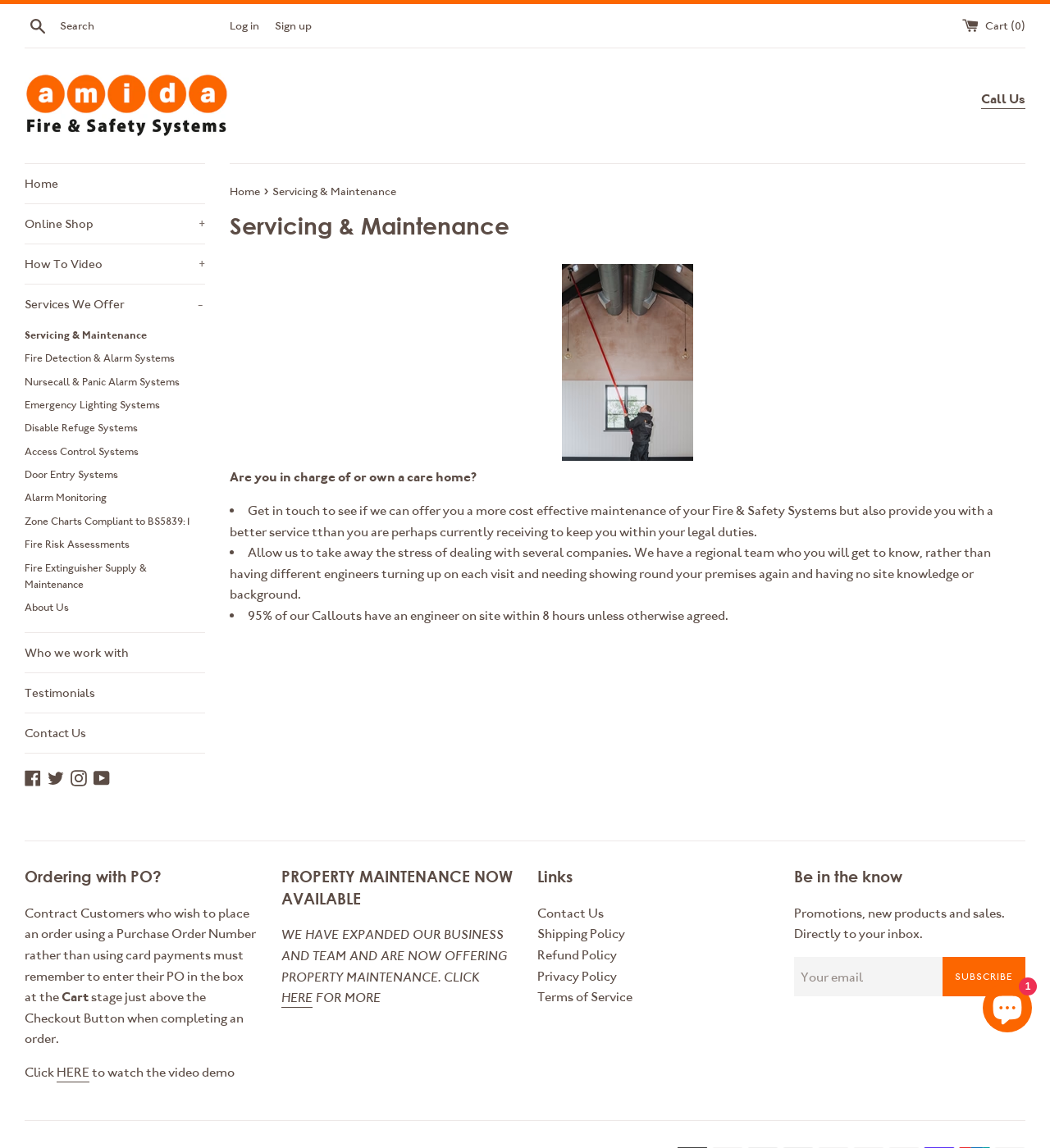Locate the bounding box coordinates of the segment that needs to be clicked to meet this instruction: "Log in to the website".

[0.219, 0.016, 0.247, 0.028]